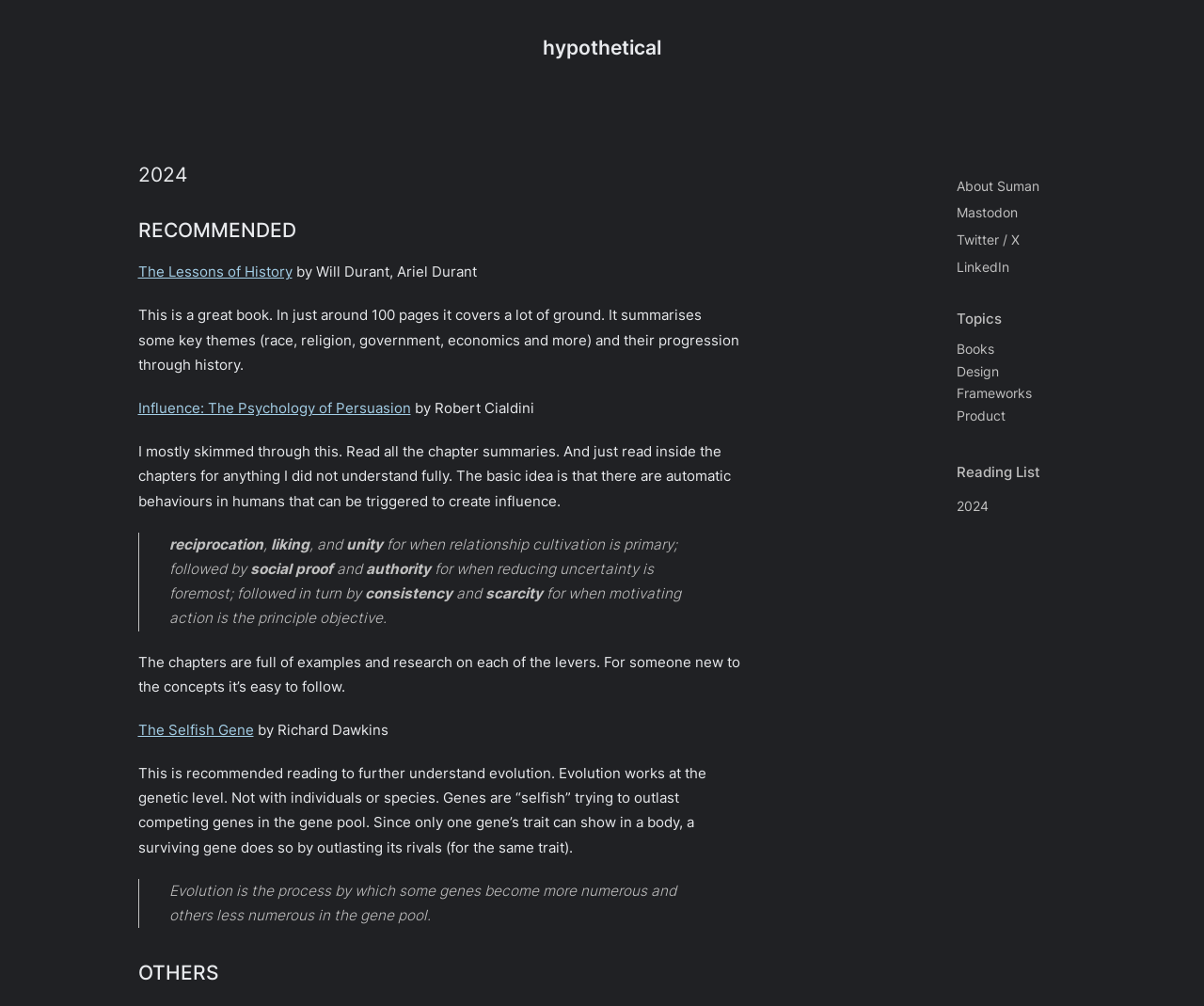Please provide the bounding box coordinates for the element that needs to be clicked to perform the following instruction: "Go to the 'About Suman' page". The coordinates should be given as four float numbers between 0 and 1, i.e., [left, top, right, bottom].

[0.795, 0.174, 0.863, 0.196]